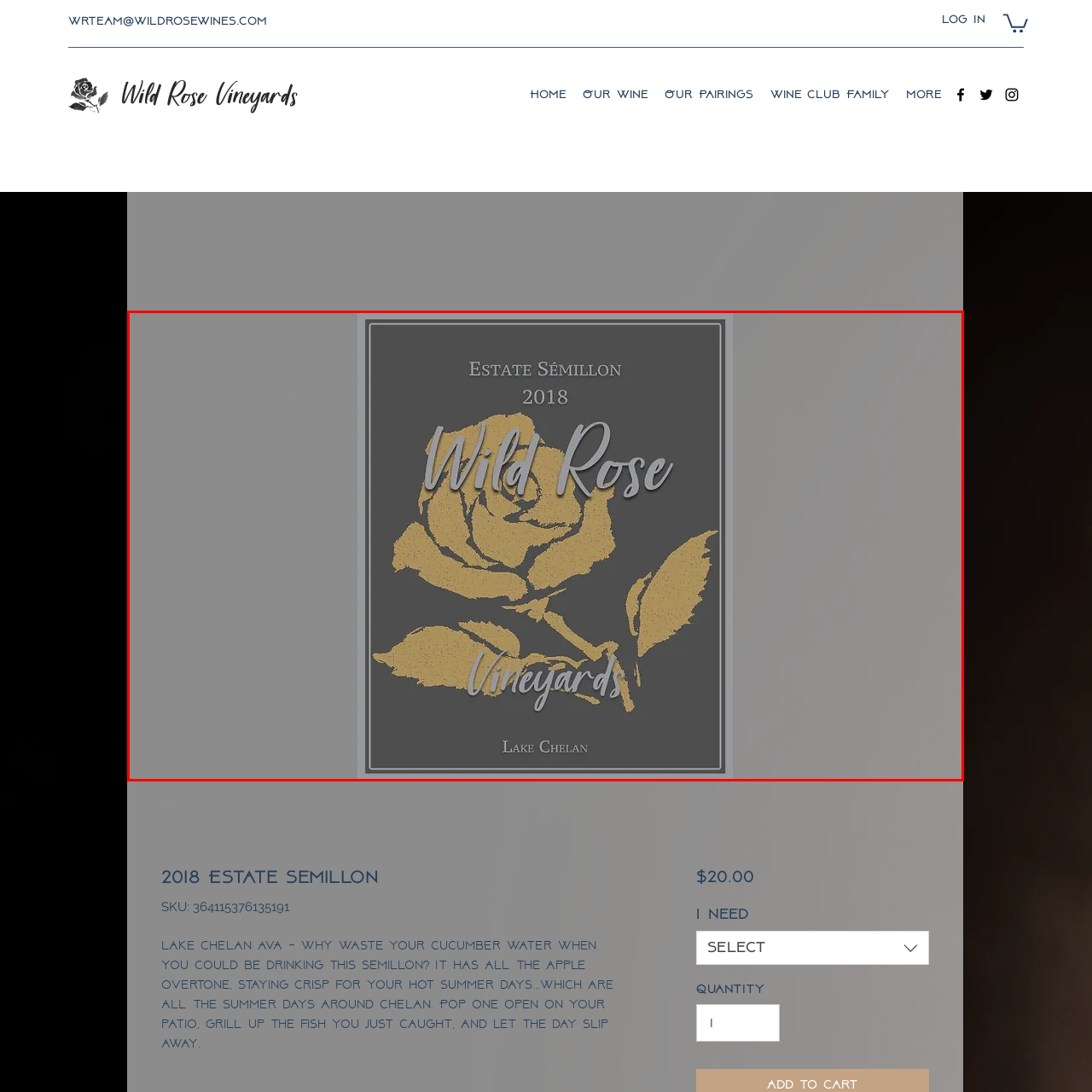Explain in detail what is happening in the image that is surrounded by the red box.

The image showcases the label of the "2018 Estate Sémillon" wine from Wild Rose Vineyards, located in Lake Chelan. The design prominently features a beautifully illustrated golden rose, symbolizing elegance and quality. Above the rose, the name "Wild Rose" is artistically displayed in a soft, flowing font, contrasted against a deep navy background. Beneath the rose, the word "Vineyards" is elegantly inscribed, reinforcing the vineyard's brand identity. The label also includes the vintage year, "2018," and a designation of the wine type, "Estate Sémillon," highlighting its premium quality and origins. This design reflects the vineyard's commitment to producing fine wines while capturing the natural beauty of the region.